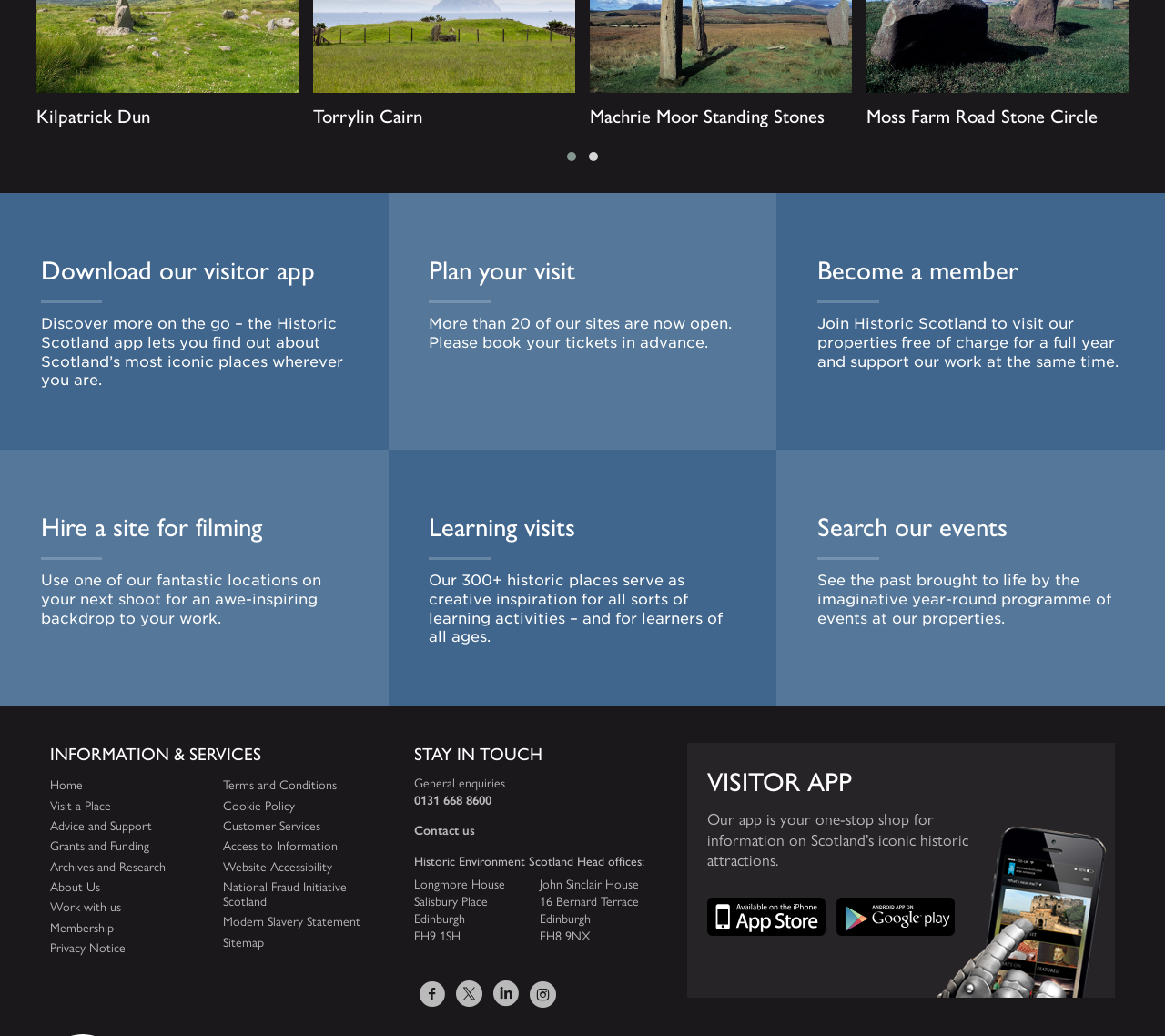Determine the bounding box coordinates of the clickable region to execute the instruction: "view Courtney Katherine Work's project details". The coordinates should be four float numbers between 0 and 1, denoted as [left, top, right, bottom].

None